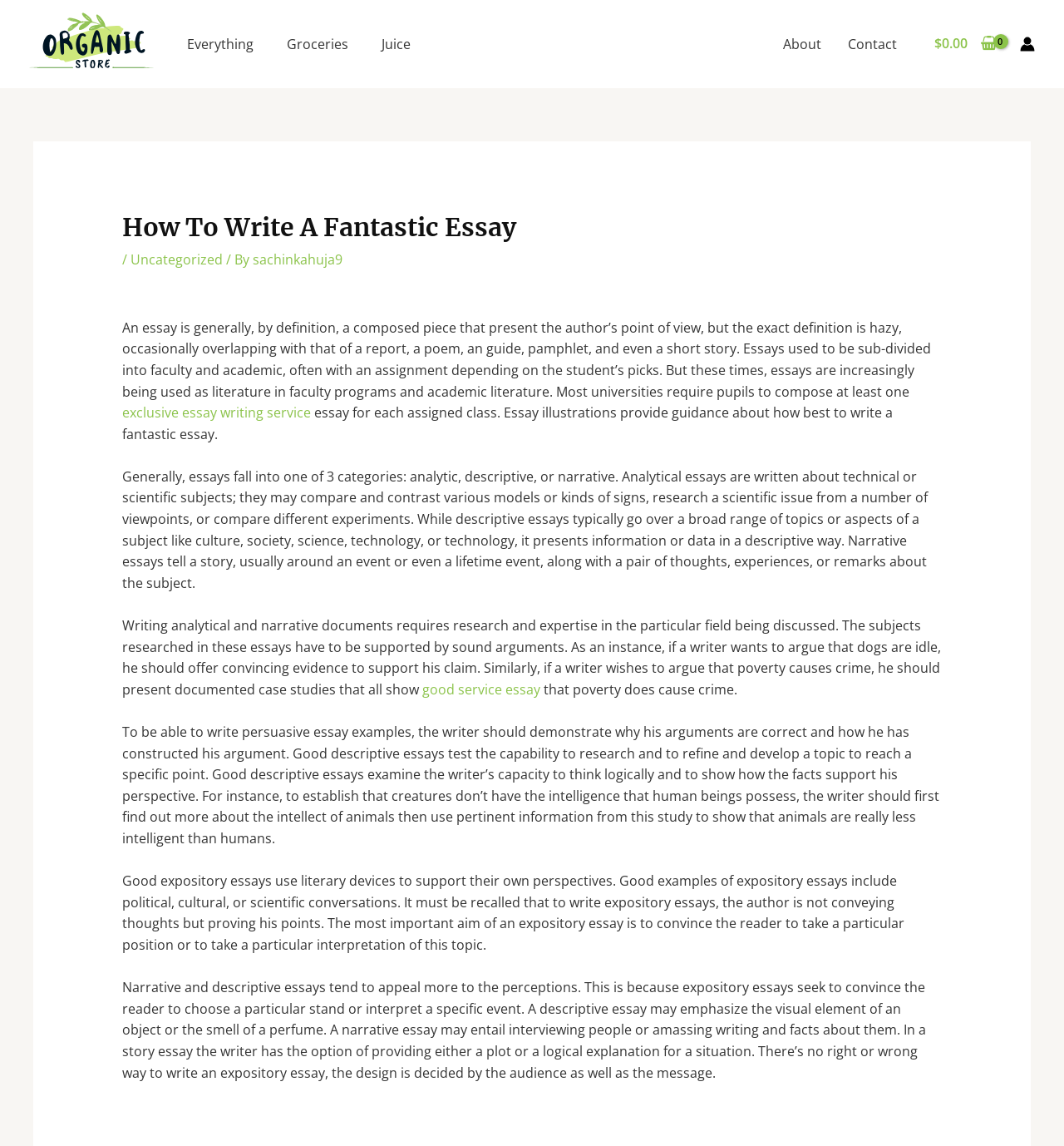Reply to the question with a single word or phrase:
How many links are in the navigation bar?

6